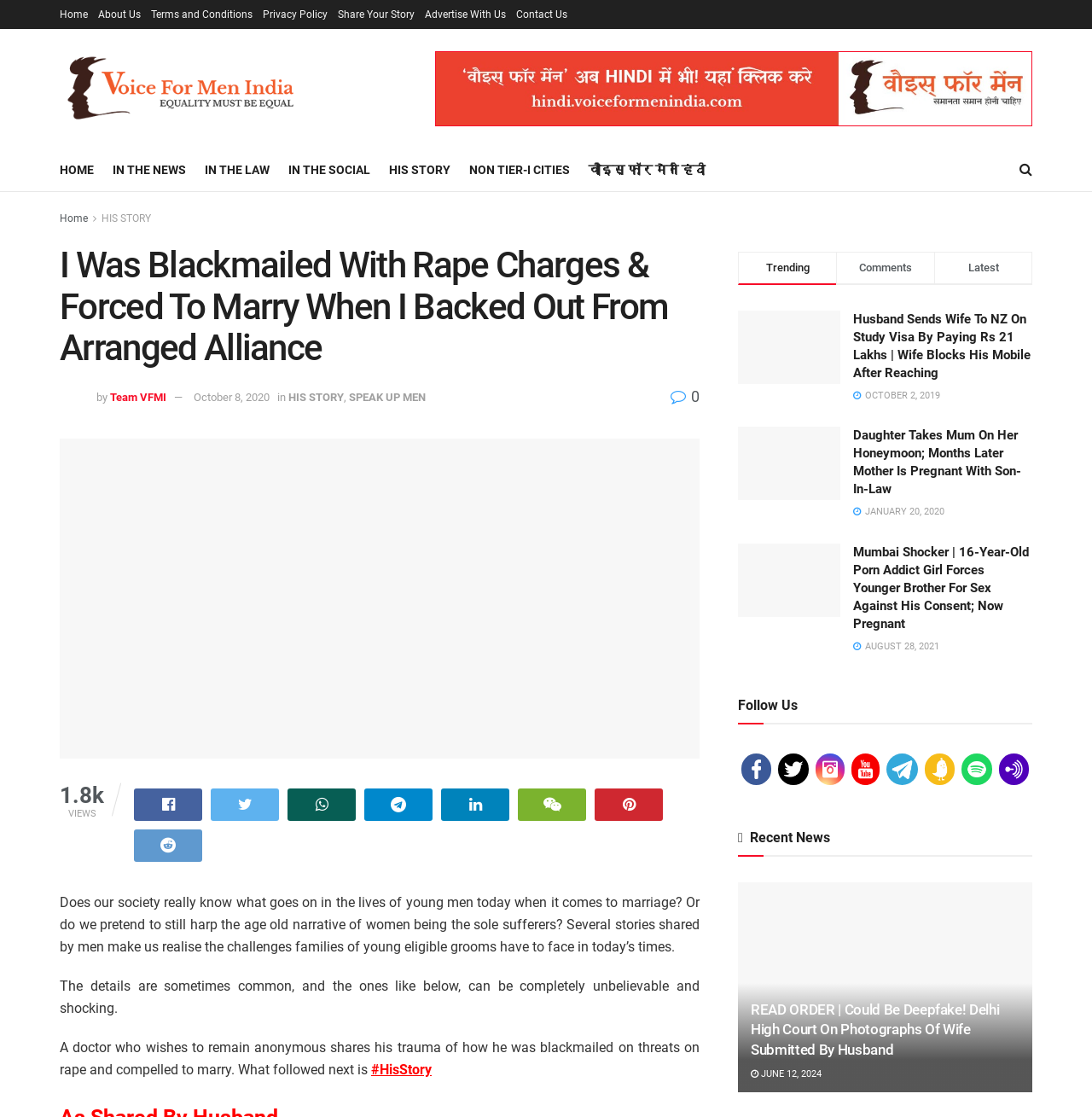What is the category of the story?
Please provide a comprehensive answer based on the information in the image.

The category of the story can be determined by looking at the link 'HIS STORY' with bounding box coordinates [0.356, 0.141, 0.412, 0.163] and the link 'HIS STORY' with bounding box coordinates [0.264, 0.35, 0.315, 0.361], which suggests that it is a category of stories on the website.